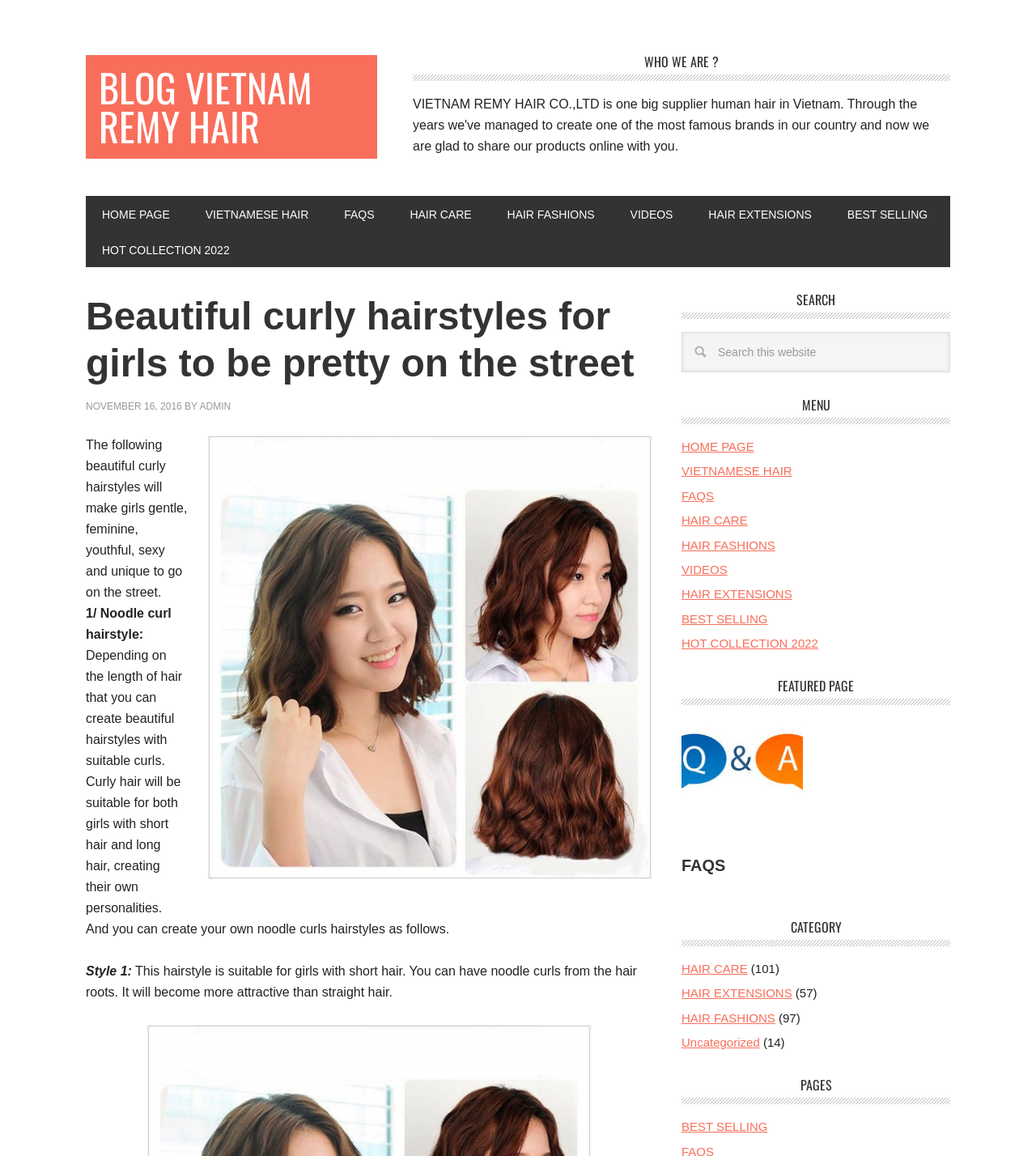Answer the question in one word or a short phrase:
What is the date of the article 'Beautiful curly hairstyles for girls to be pretty on the street'?

NOVEMBER 16, 2016